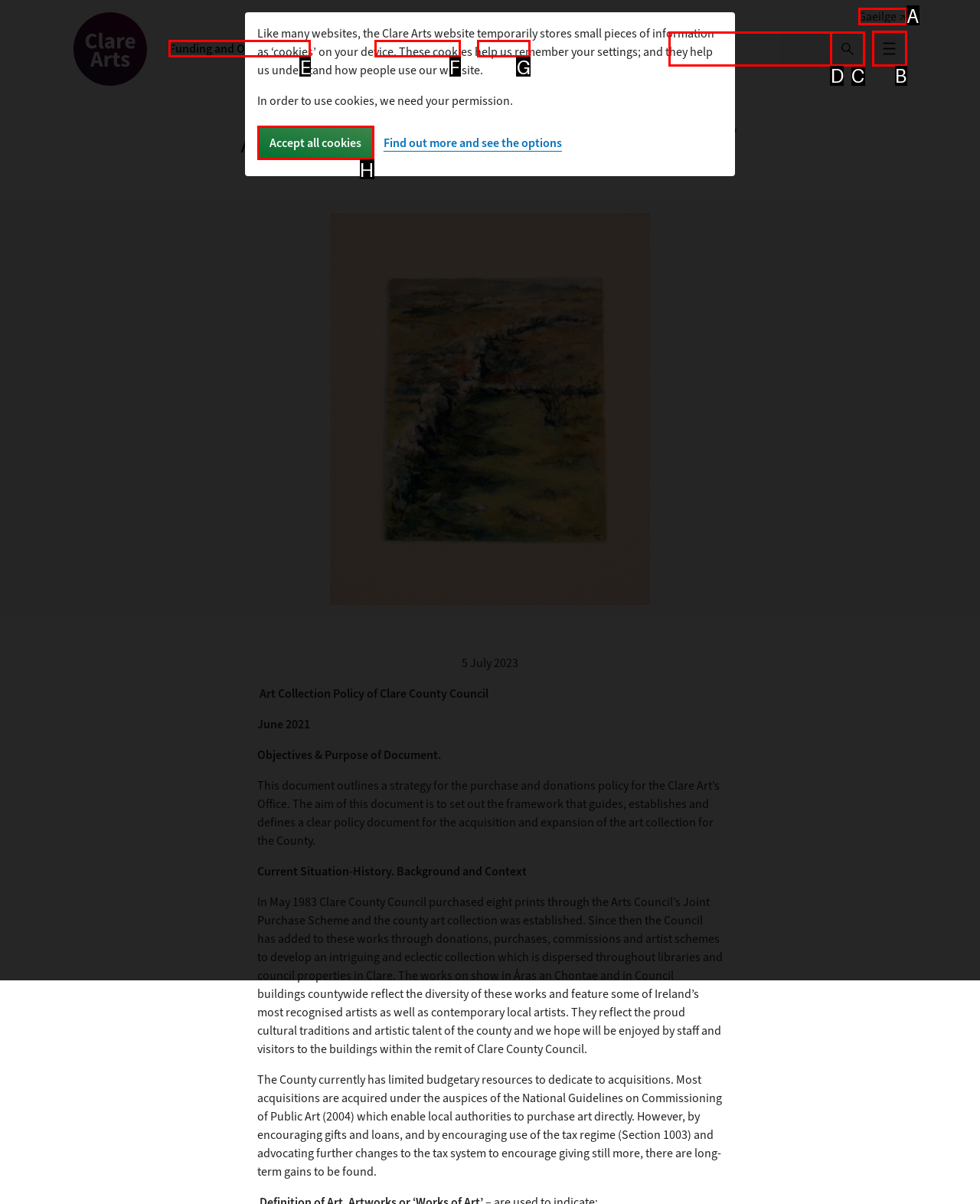Point out the option that needs to be clicked to fulfill the following instruction: Click the Menu button
Answer with the letter of the appropriate choice from the listed options.

B